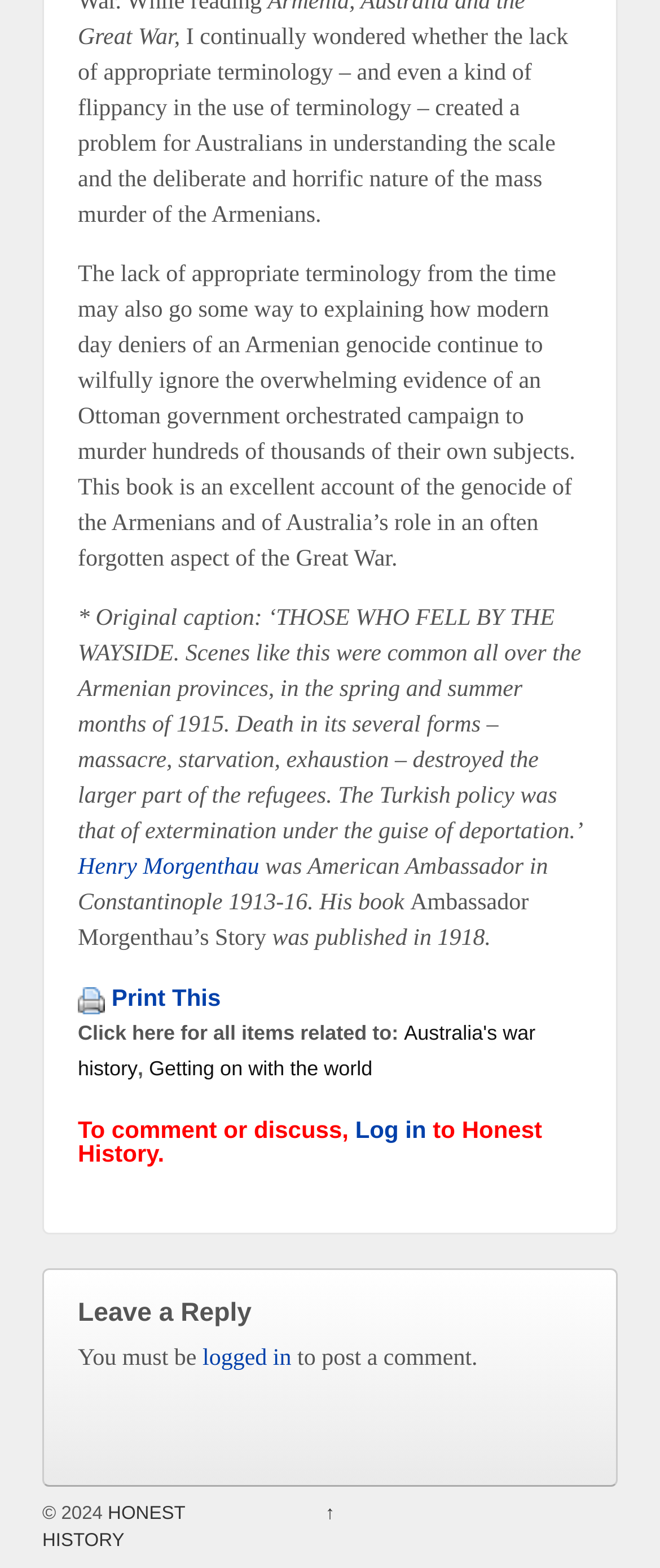What is the purpose of the 'Print This' link?
Using the visual information from the image, give a one-word or short-phrase answer.

To print the article